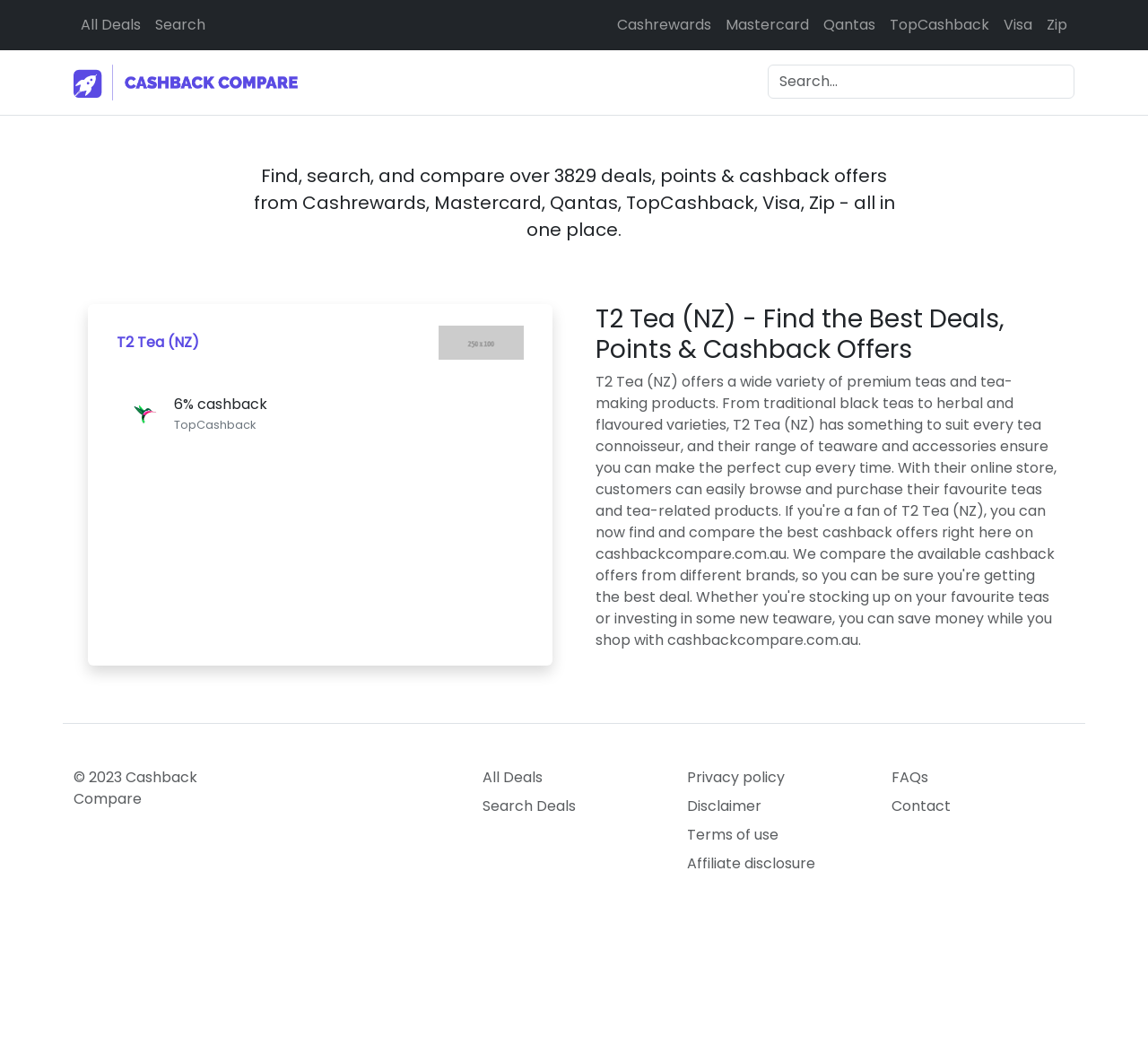What is the cashback percentage offered by TopCashback?
Please look at the screenshot and answer in one word or a short phrase.

6%